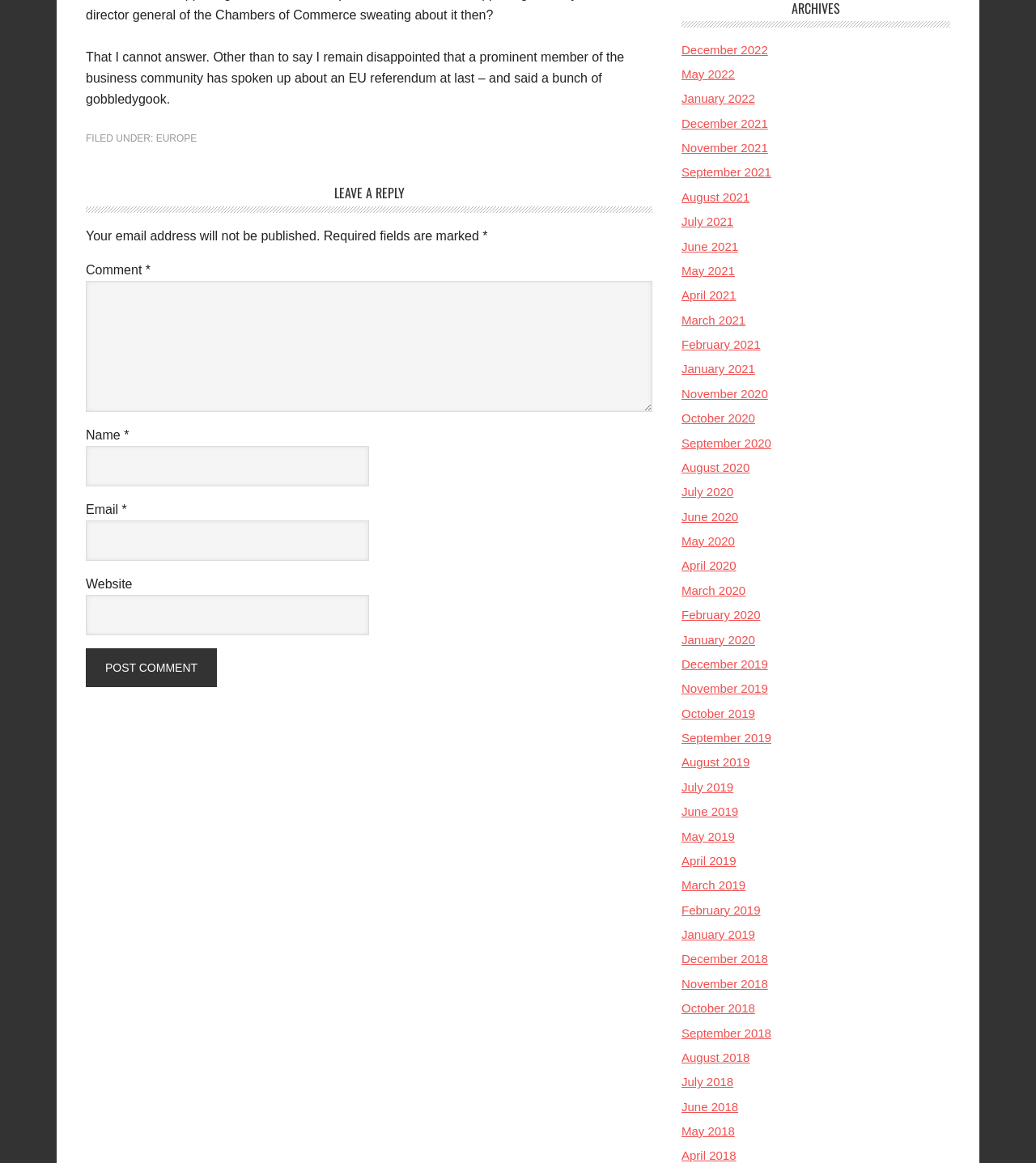Identify the bounding box coordinates of the clickable section necessary to follow the following instruction: "Leave a reply". The coordinates should be presented as four float numbers from 0 to 1, i.e., [left, top, right, bottom].

[0.083, 0.16, 0.63, 0.183]